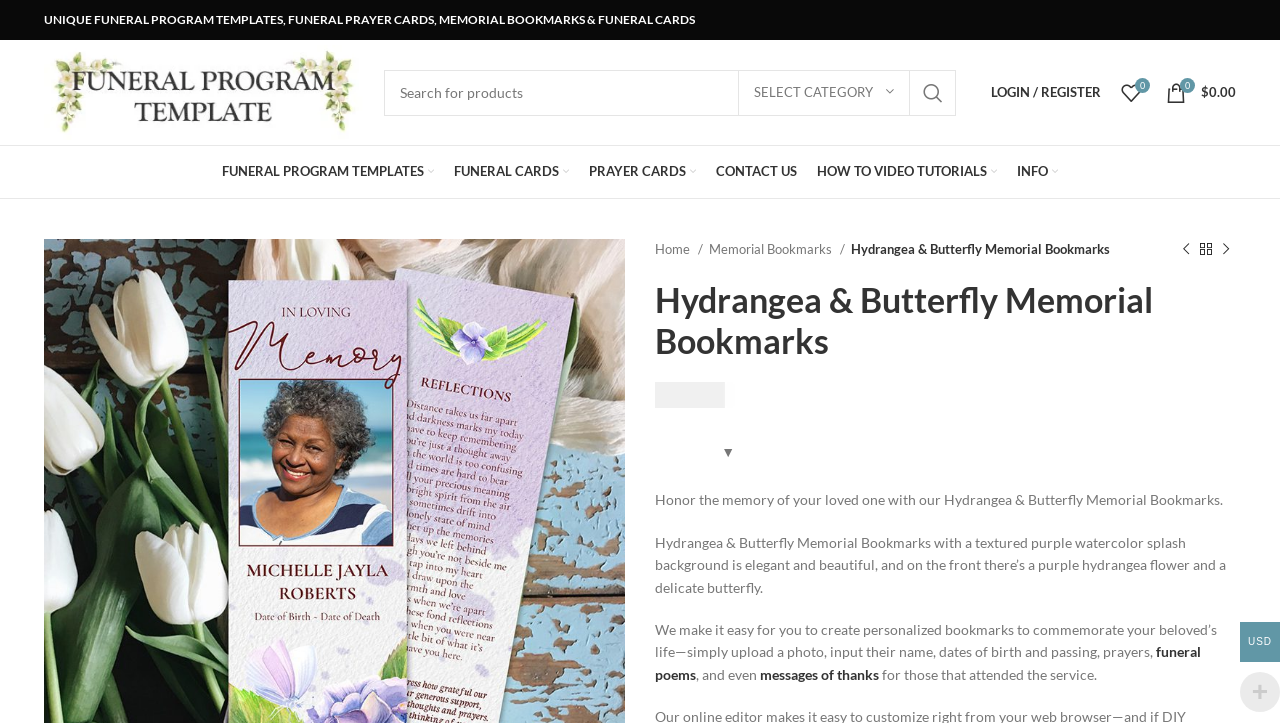What can be uploaded to create personalized bookmarks?
Based on the screenshot, provide your answer in one word or phrase.

A photo